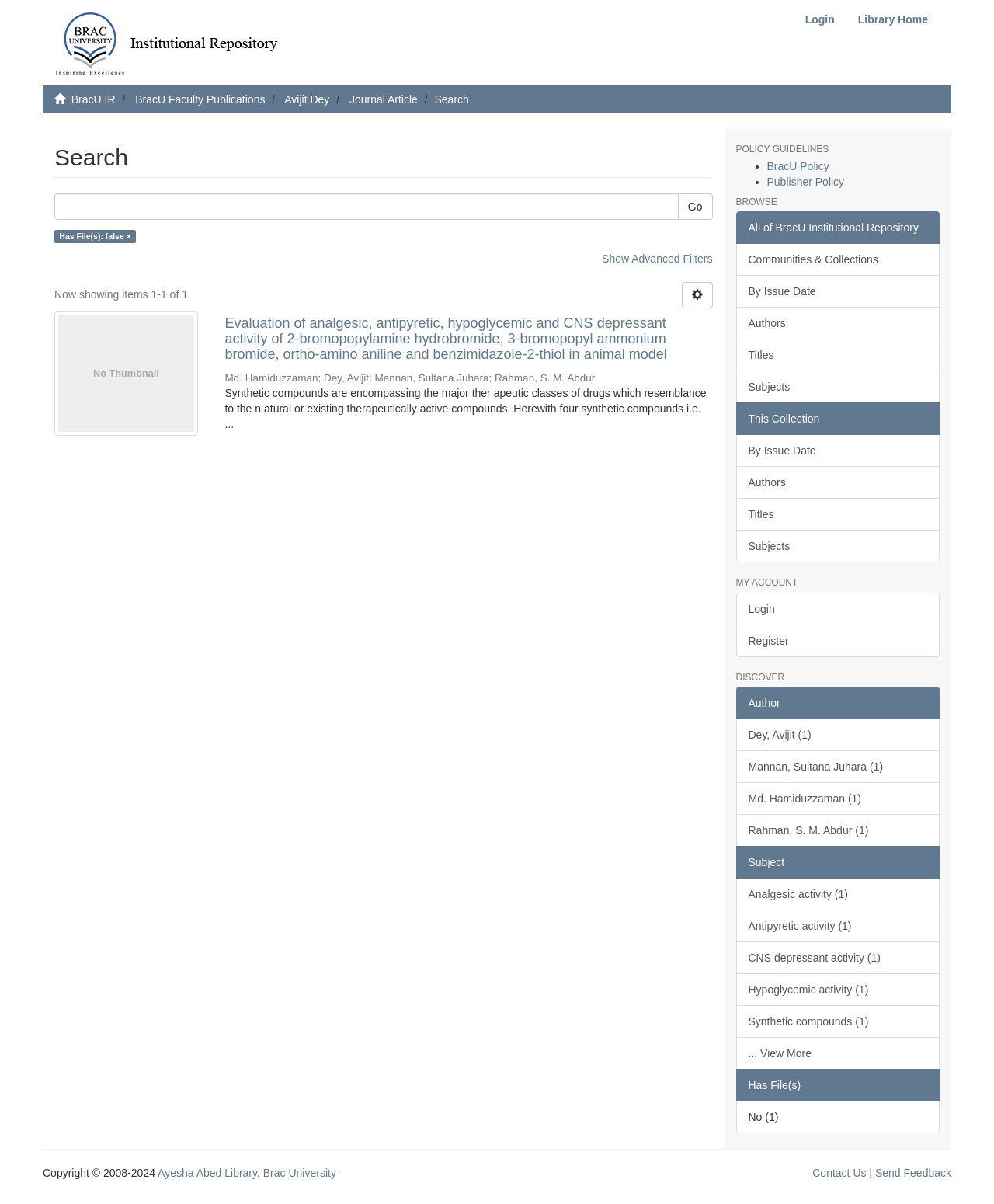Please provide a comprehensive answer to the question based on the screenshot: What is the subject of the article?

The article's title mentions 'analgesic activity', and the text below the title describes the article's content, which is related to the evaluation of analgesic activity.